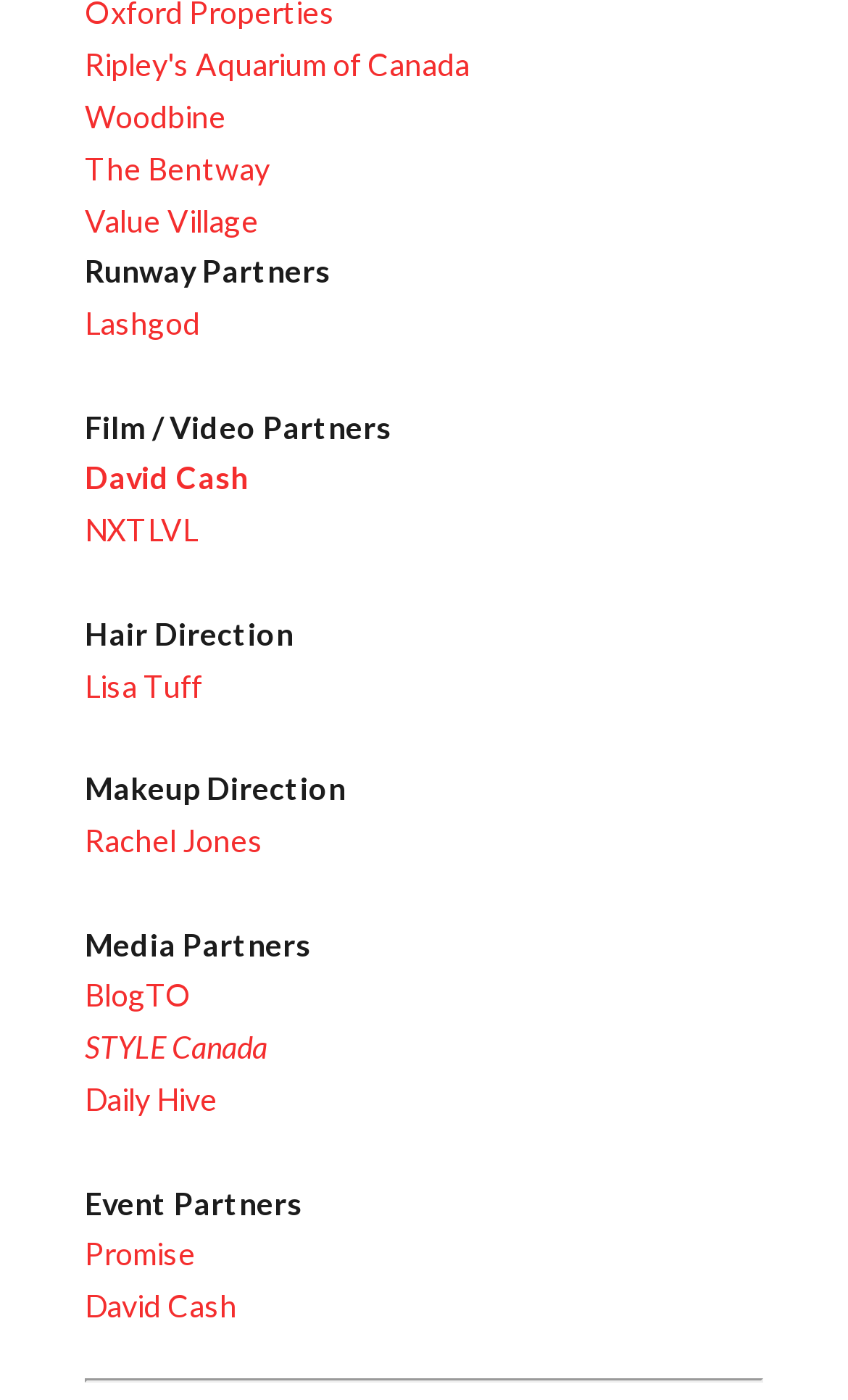Locate the bounding box coordinates of the element's region that should be clicked to carry out the following instruction: "Check out The Bentway". The coordinates need to be four float numbers between 0 and 1, i.e., [left, top, right, bottom].

[0.1, 0.107, 0.318, 0.133]